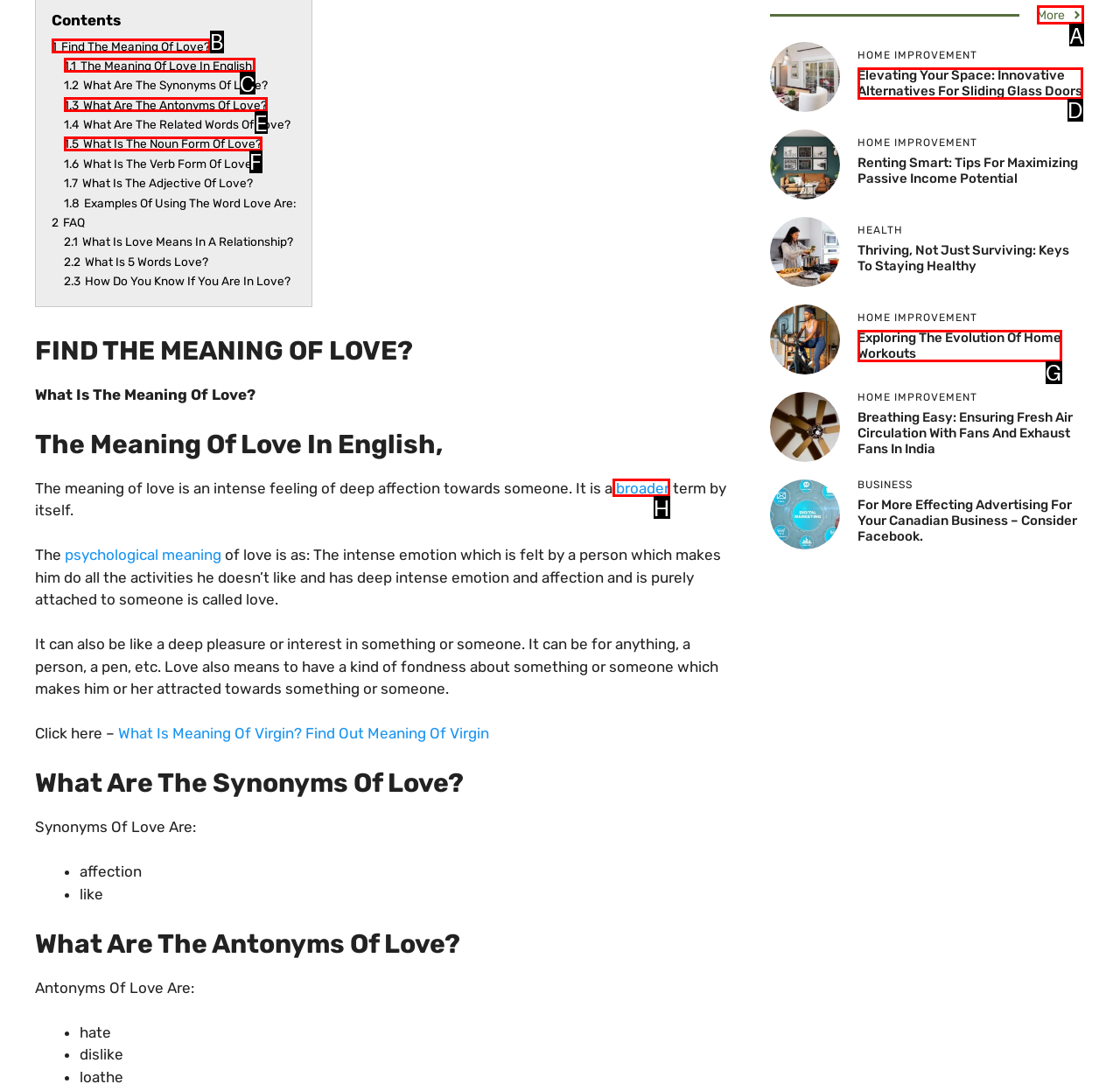Determine which HTML element fits the description: broader. Answer with the letter corresponding to the correct choice.

H